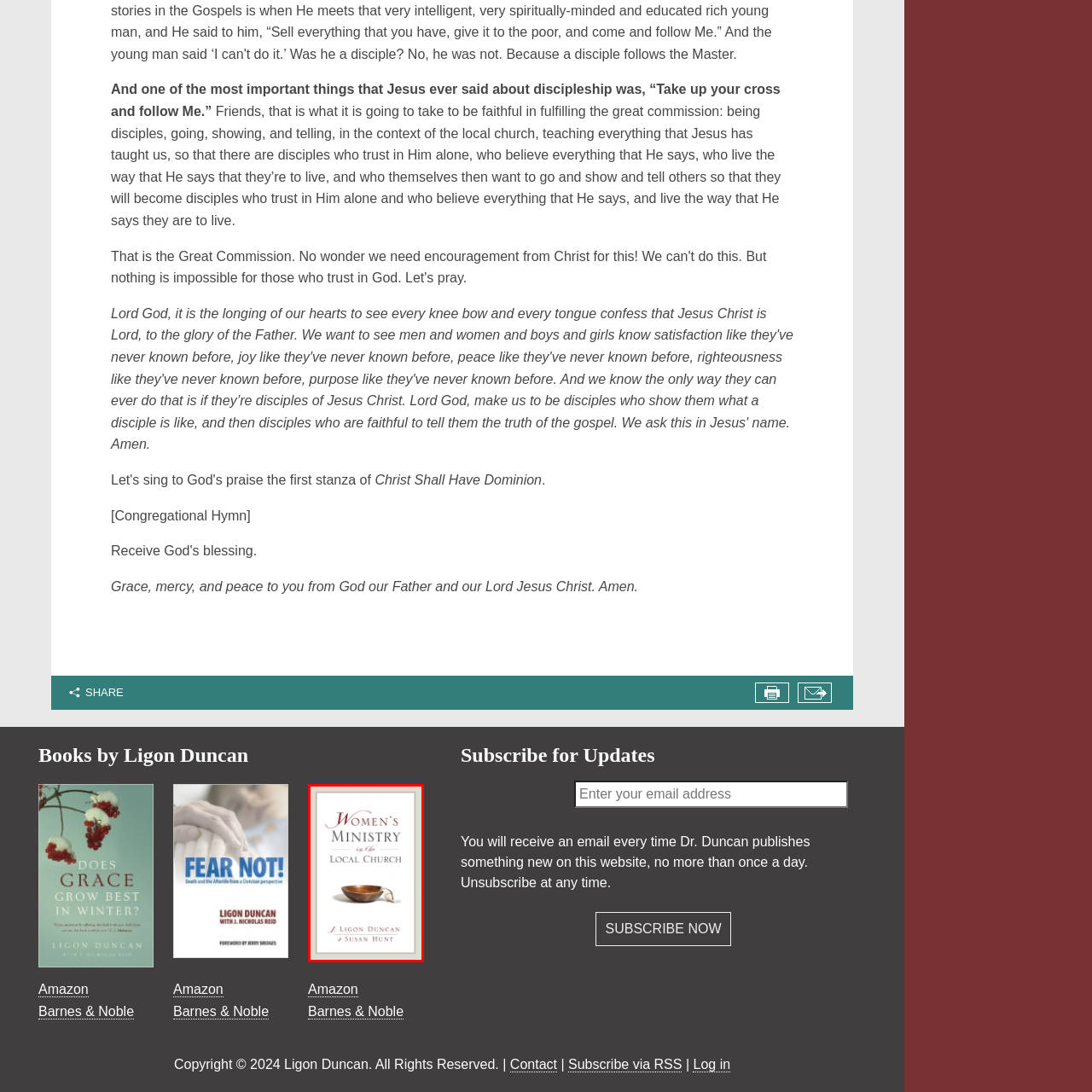View the element within the red boundary, What is the purpose of this book? 
Deliver your response in one word or phrase.

a resource for understanding and enhancing women's contributions